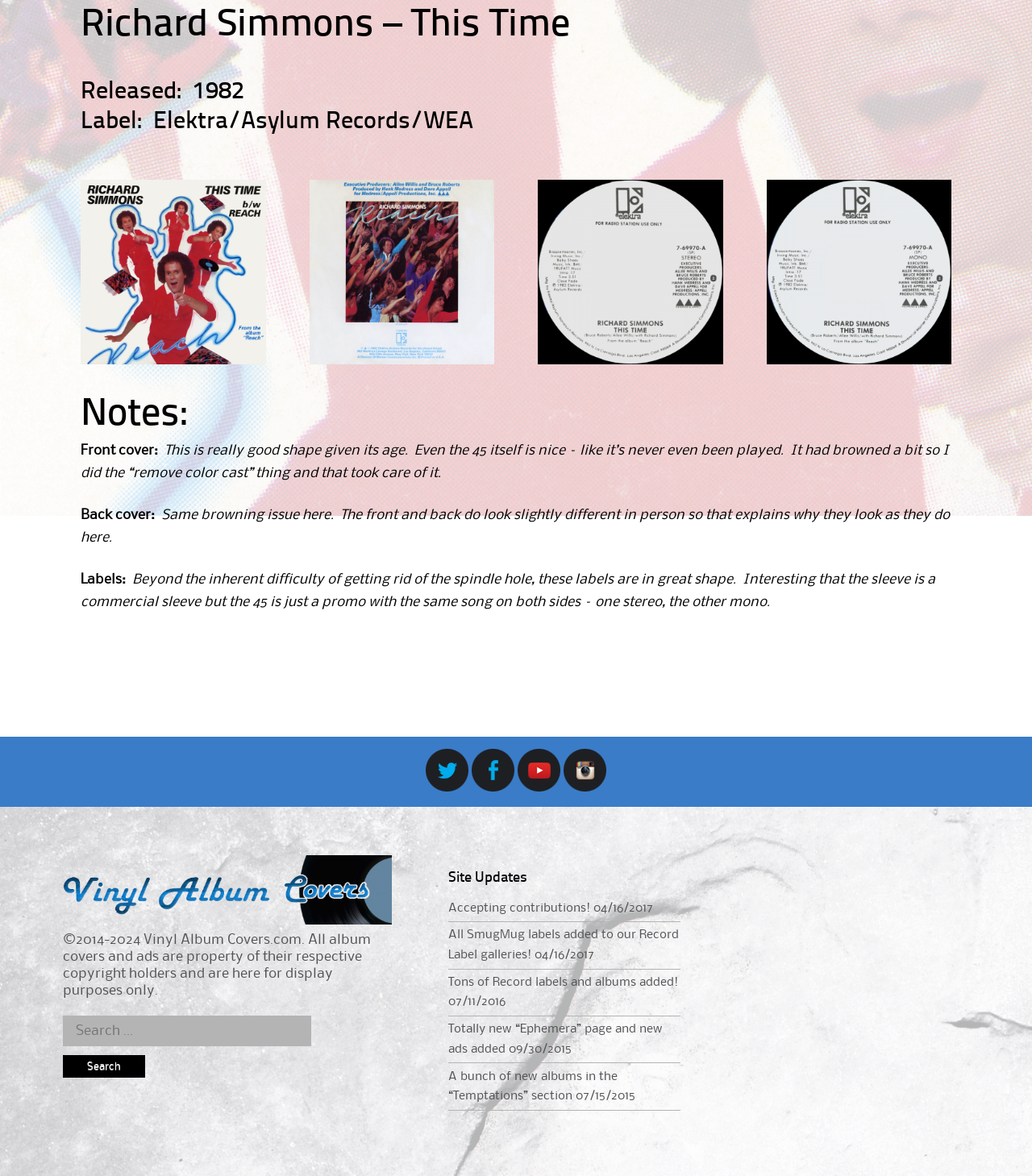Bounding box coordinates are specified in the format (top-left x, top-left y, bottom-right x, bottom-right y). All values are floating point numbers bounded between 0 and 1. Please provide the bounding box coordinate of the region this sentence describes: alt="Instagram"

[0.546, 0.664, 0.588, 0.675]